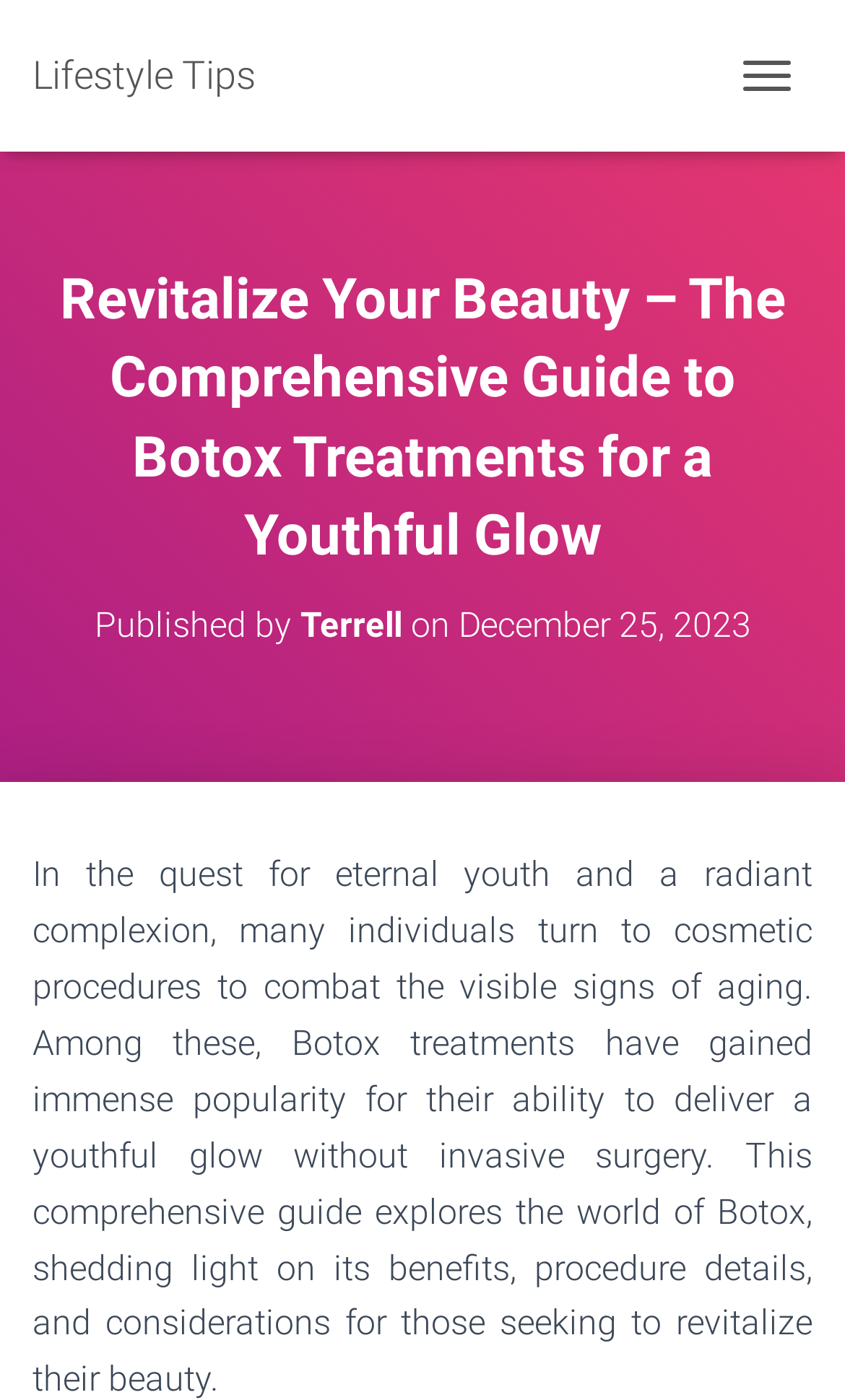What is the date of publication of this article?
Provide a detailed and well-explained answer to the question.

The date of publication can be found by looking at the publication information, which is located below the main heading. The text 'Published by Terrell on December 25, 2023' indicates that the article was published on December 25, 2023.